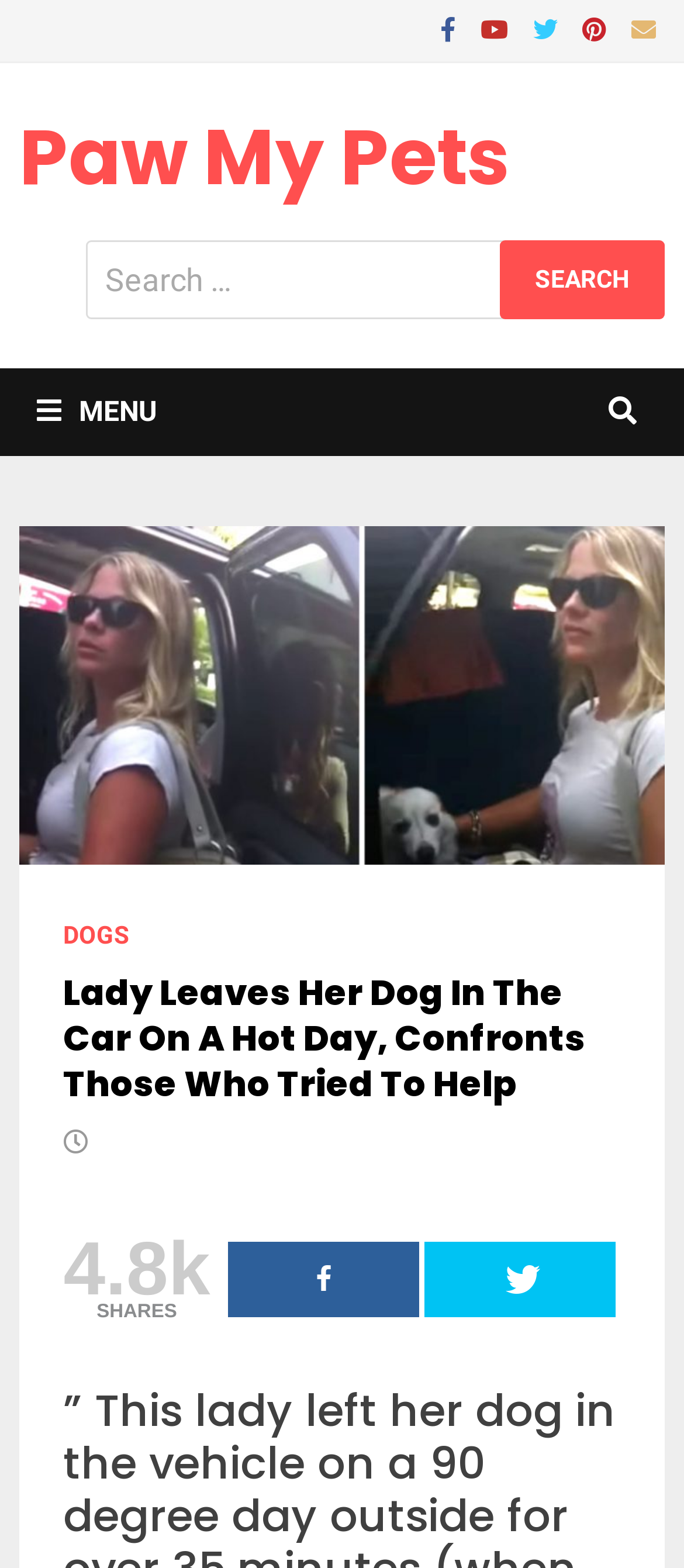Please identify the bounding box coordinates of the area that needs to be clicked to fulfill the following instruction: "Click the share button."

[0.333, 0.792, 0.612, 0.84]